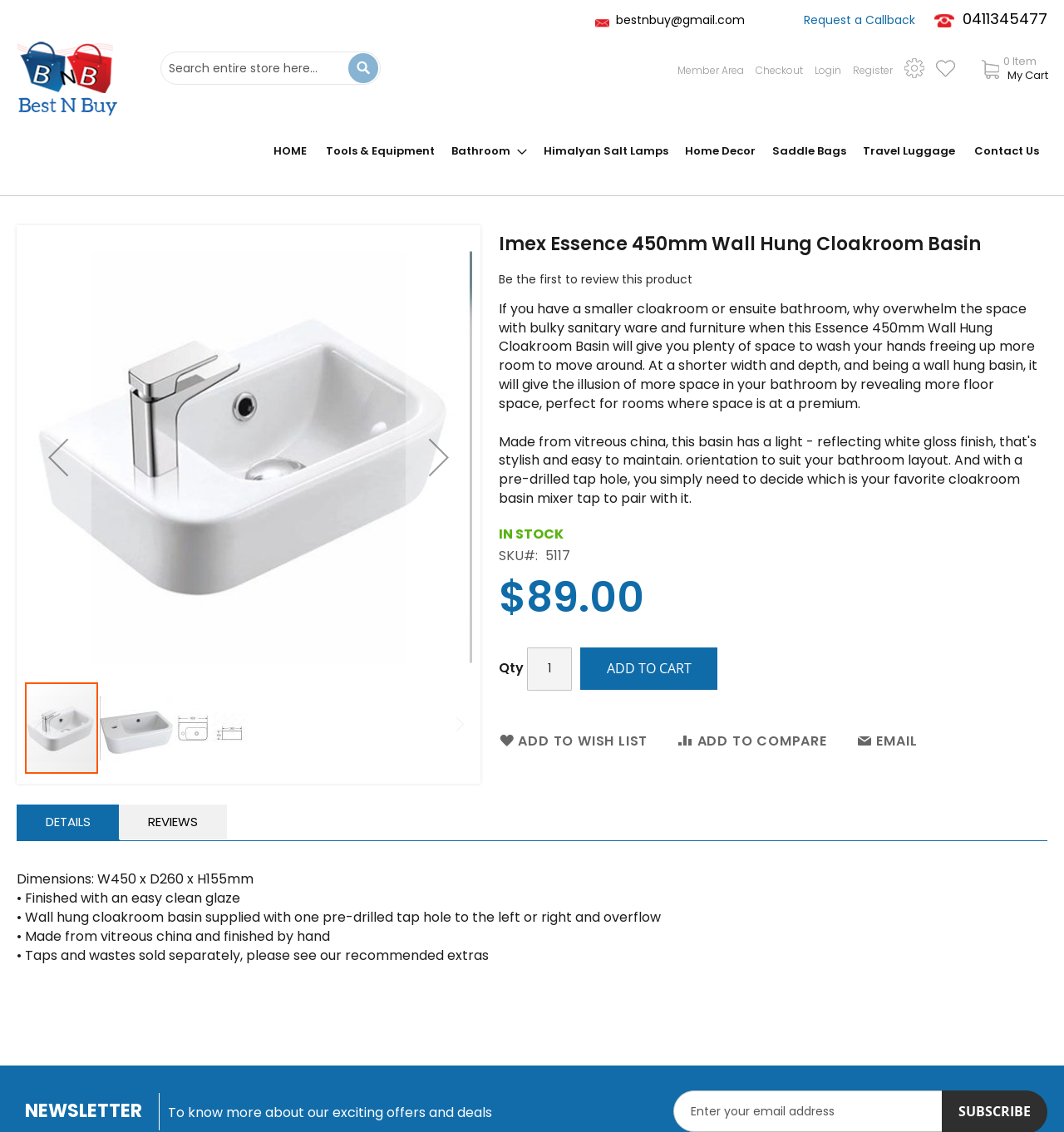From the webpage screenshot, identify the region described by Home Decor. Provide the bounding box coordinates as (top-left x, top-left y, bottom-right x, bottom-right y), with each value being a floating point number between 0 and 1.

[0.644, 0.121, 0.71, 0.147]